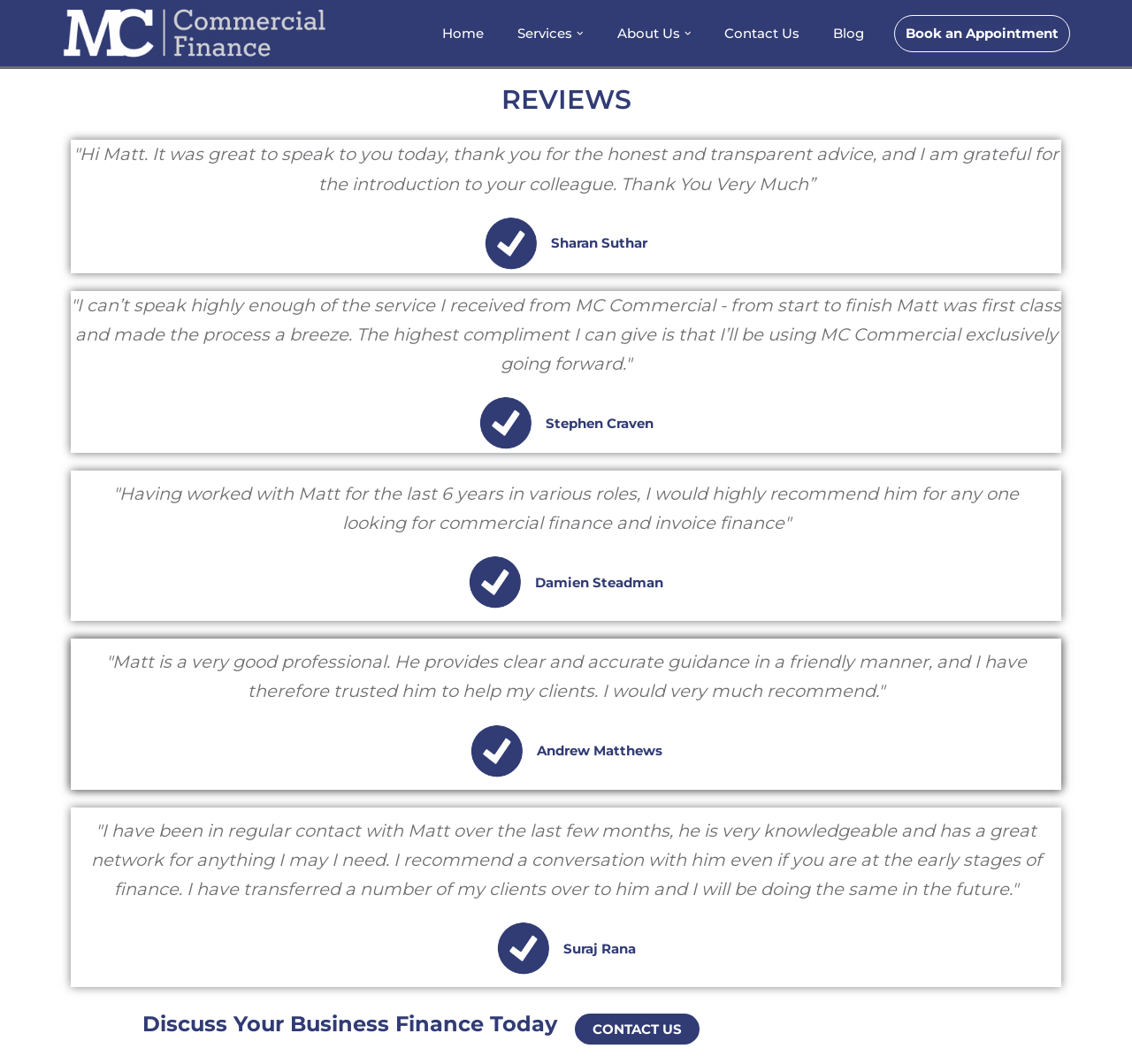How many navigation menu items are there?
Provide an in-depth and detailed answer to the question.

I counted the number of links in the primary navigation menu, which are 'Home', 'Services', 'About Us', 'Contact Us', and 'Blog'. There are 5 menu items in total.